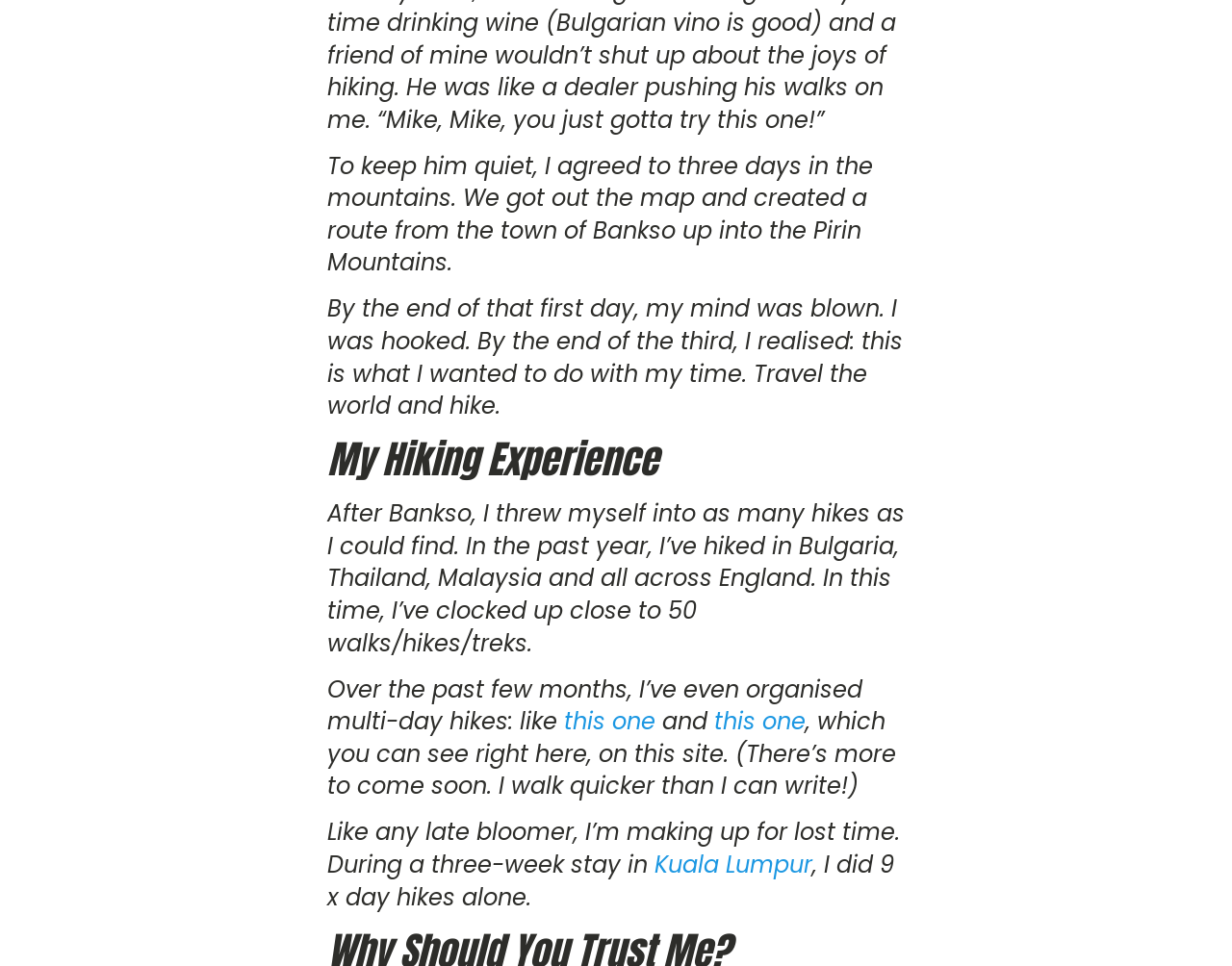Provide a one-word or brief phrase answer to the question:
How many days did the author initially agree to hike?

Three days